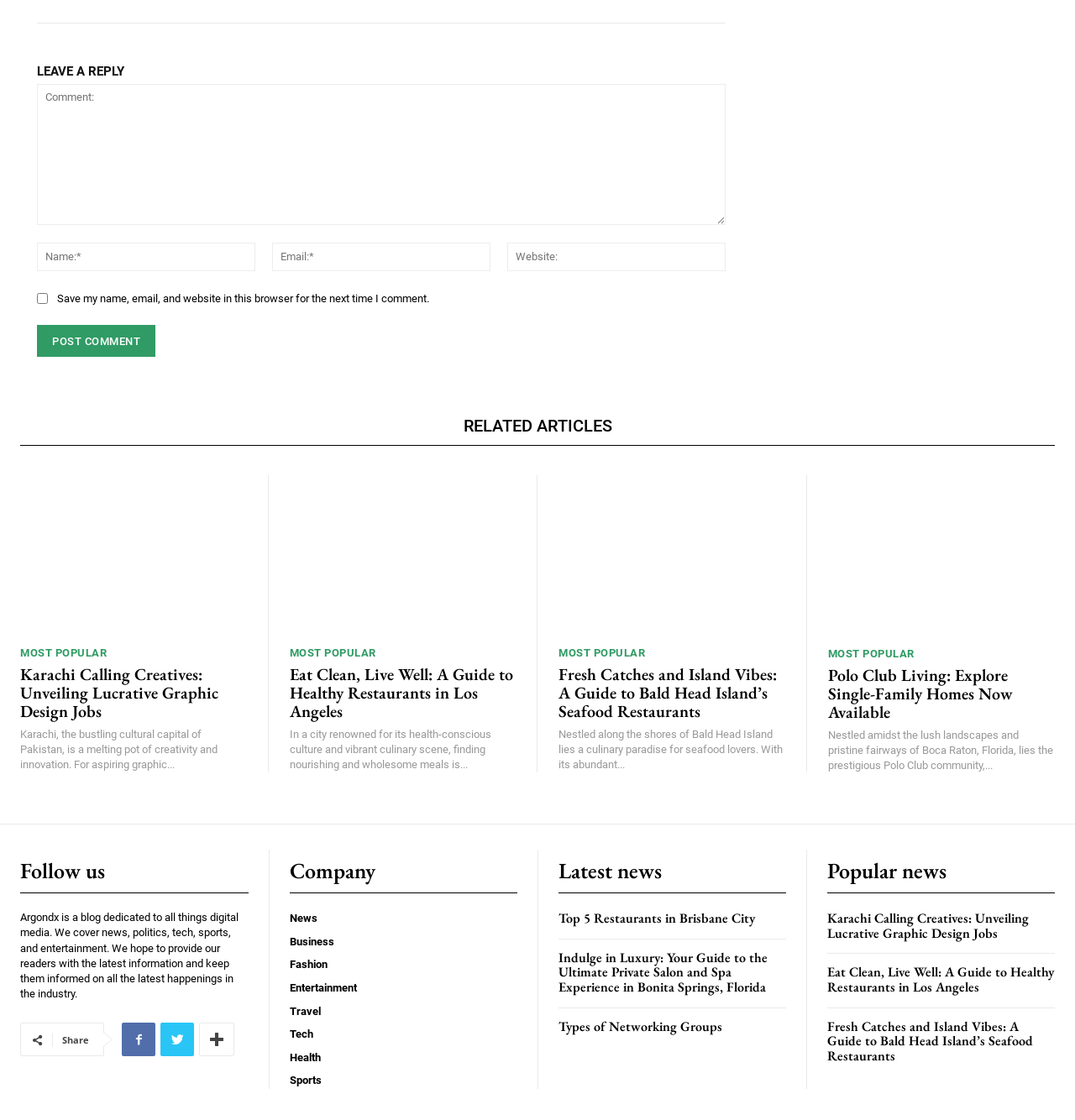Determine the bounding box coordinates for the area that needs to be clicked to fulfill this task: "Post a comment". The coordinates must be given as four float numbers between 0 and 1, i.e., [left, top, right, bottom].

[0.034, 0.29, 0.145, 0.319]